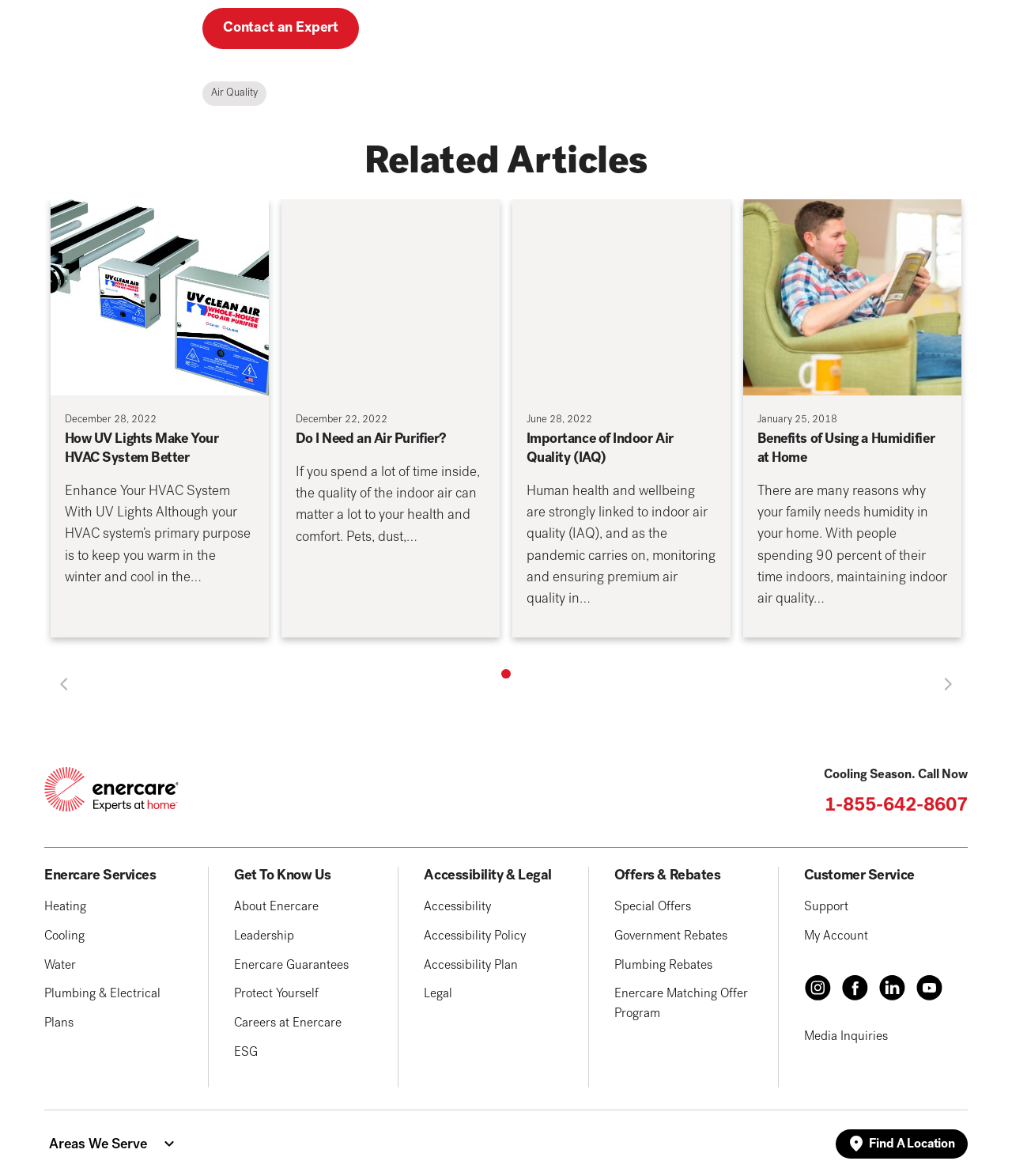Locate the bounding box coordinates of the element I should click to achieve the following instruction: "Get to know Enercare".

[0.231, 0.737, 0.393, 0.753]